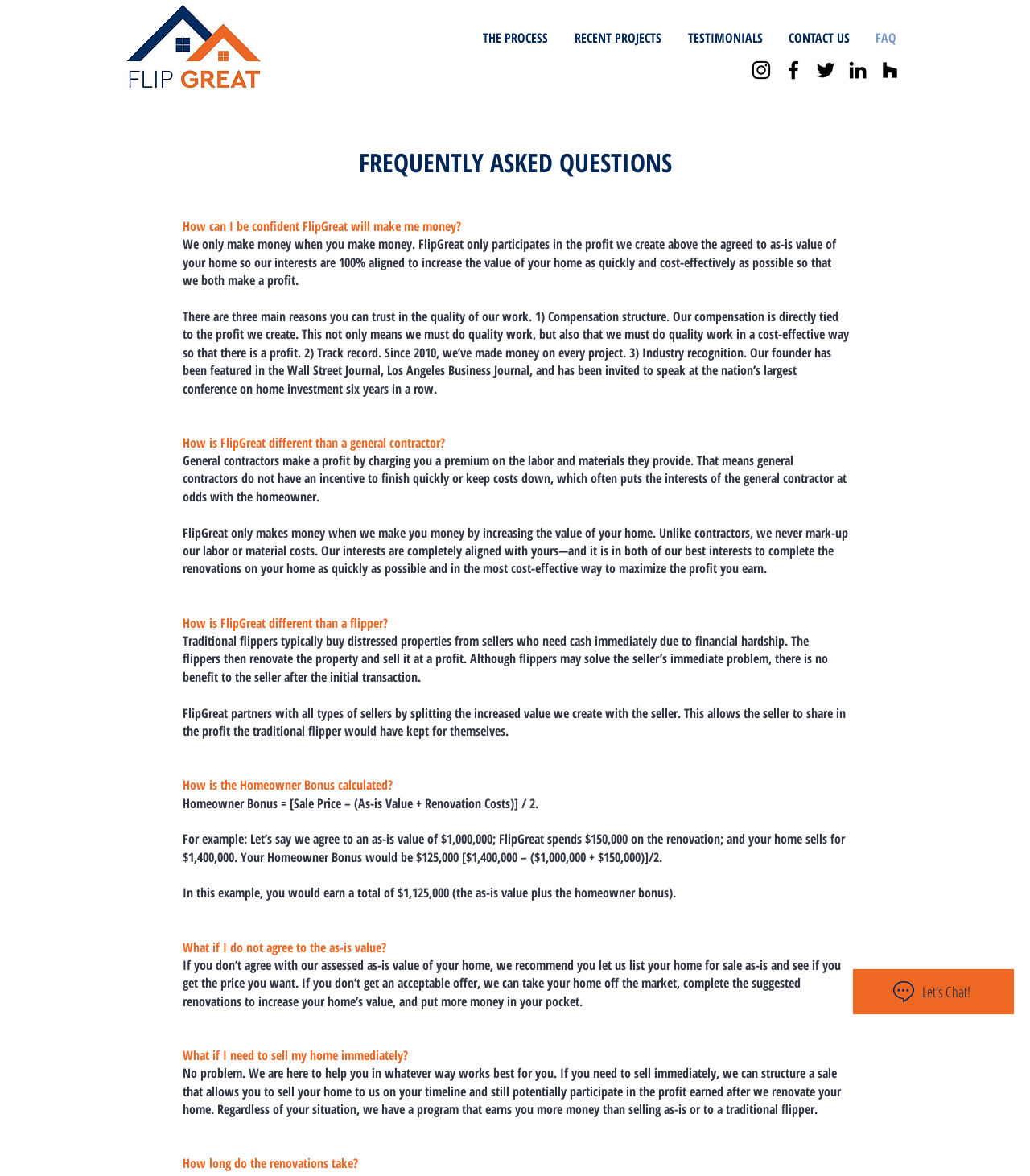Give a concise answer of one word or phrase to the question: 
What is the difference between FlipGreat and a general contractor?

Alignment of interests